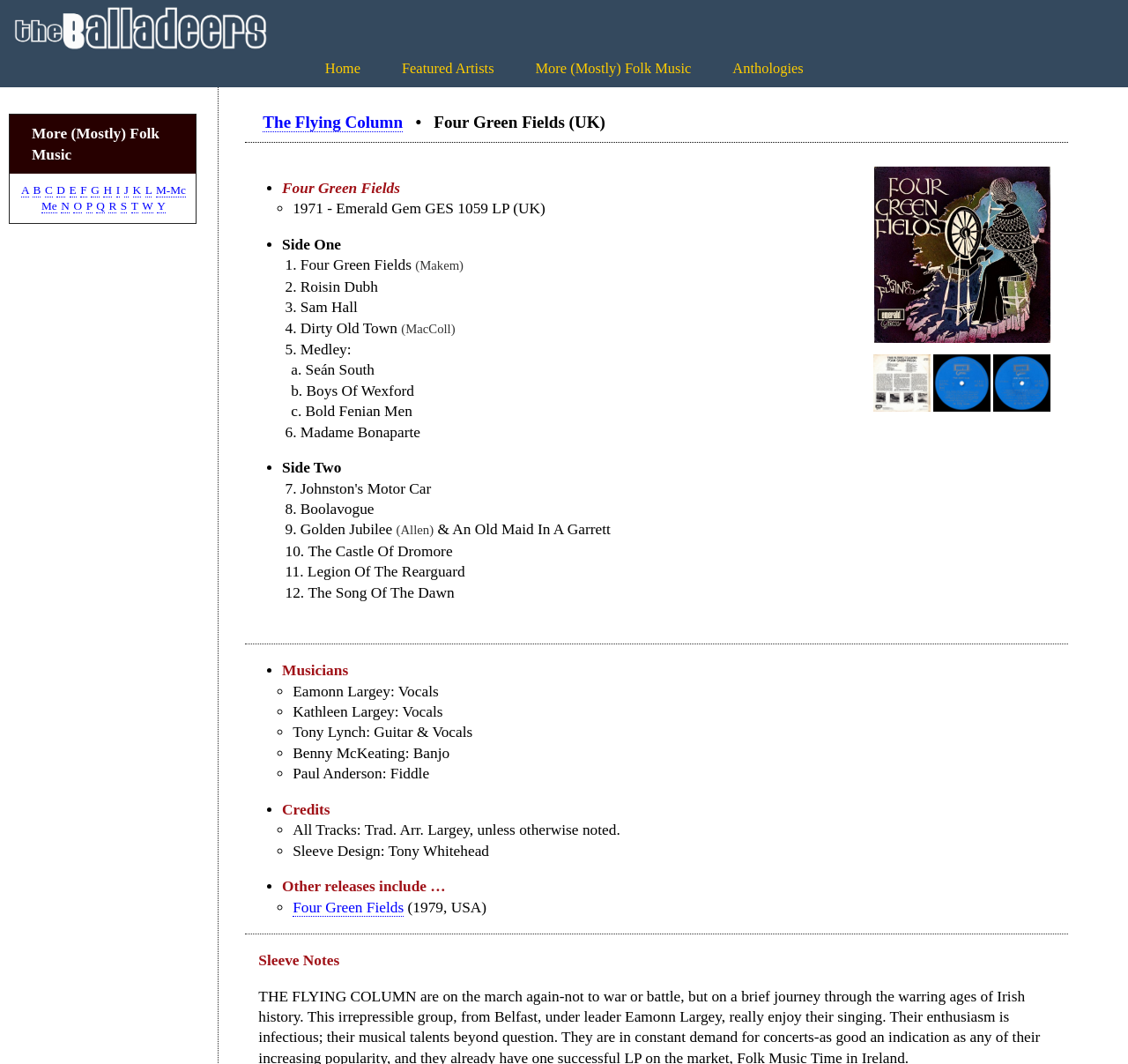Provide the bounding box coordinates, formatted as (top-left x, top-left y, bottom-right x, bottom-right y), with all values being floating point numbers between 0 and 1. Identify the bounding box of the UI element that matches the description: More (Mostly) Folk Music

[0.475, 0.056, 0.613, 0.072]